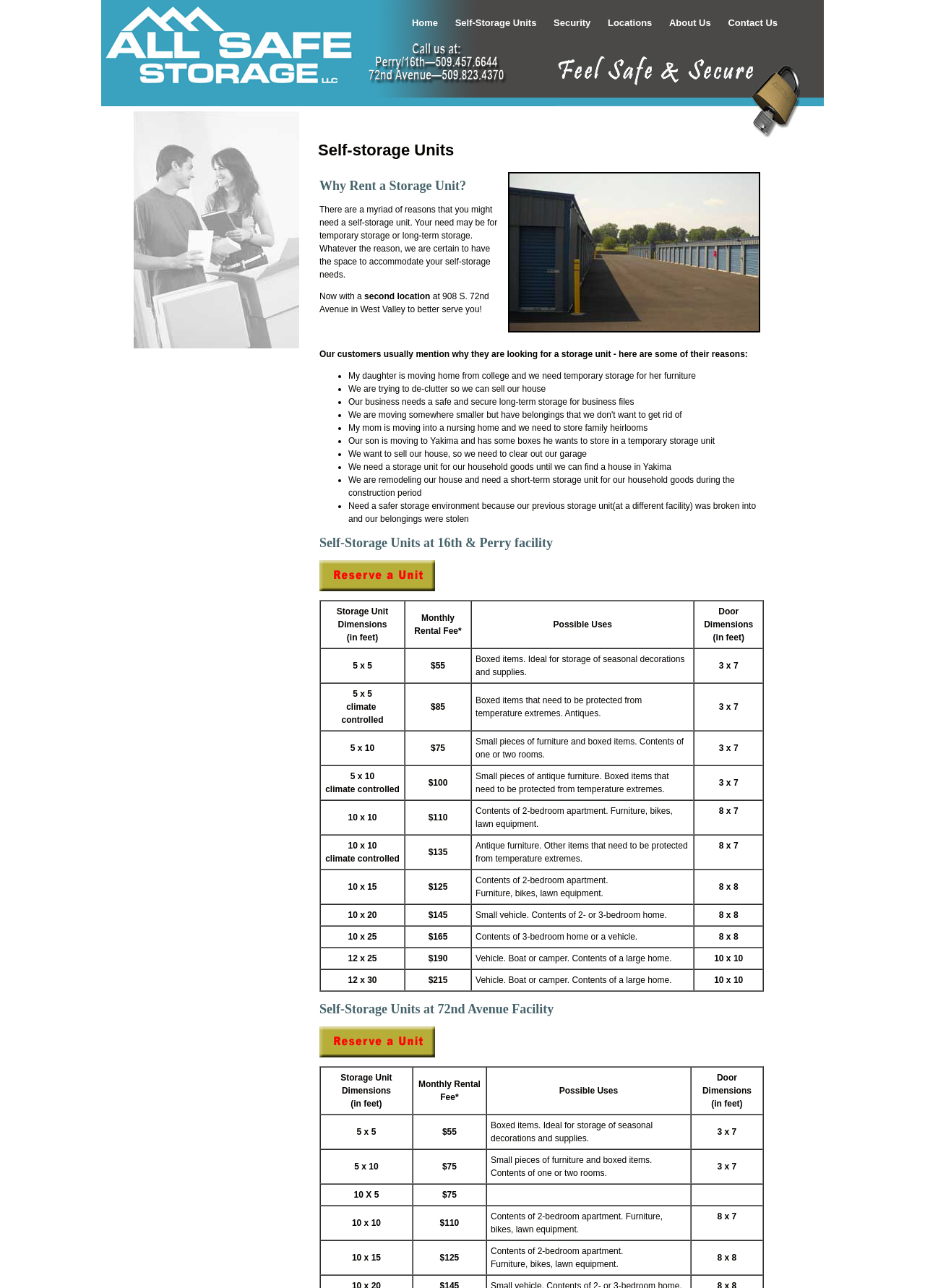Kindly determine the bounding box coordinates of the area that needs to be clicked to fulfill this instruction: "Click on the 'Home' link".

[0.445, 0.013, 0.473, 0.022]